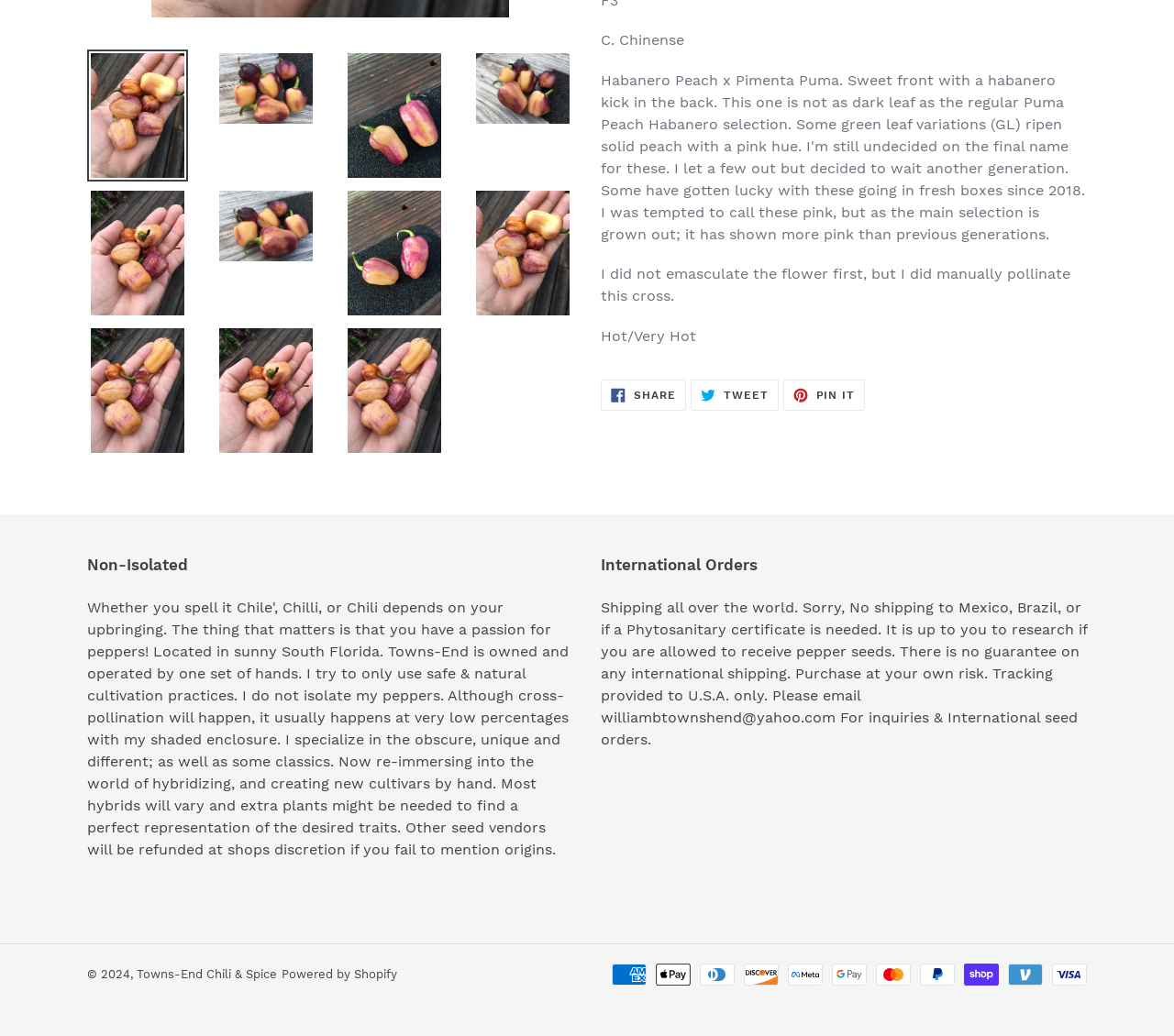Find the bounding box of the web element that fits this description: "Powered by Shopify".

[0.24, 0.934, 0.338, 0.947]